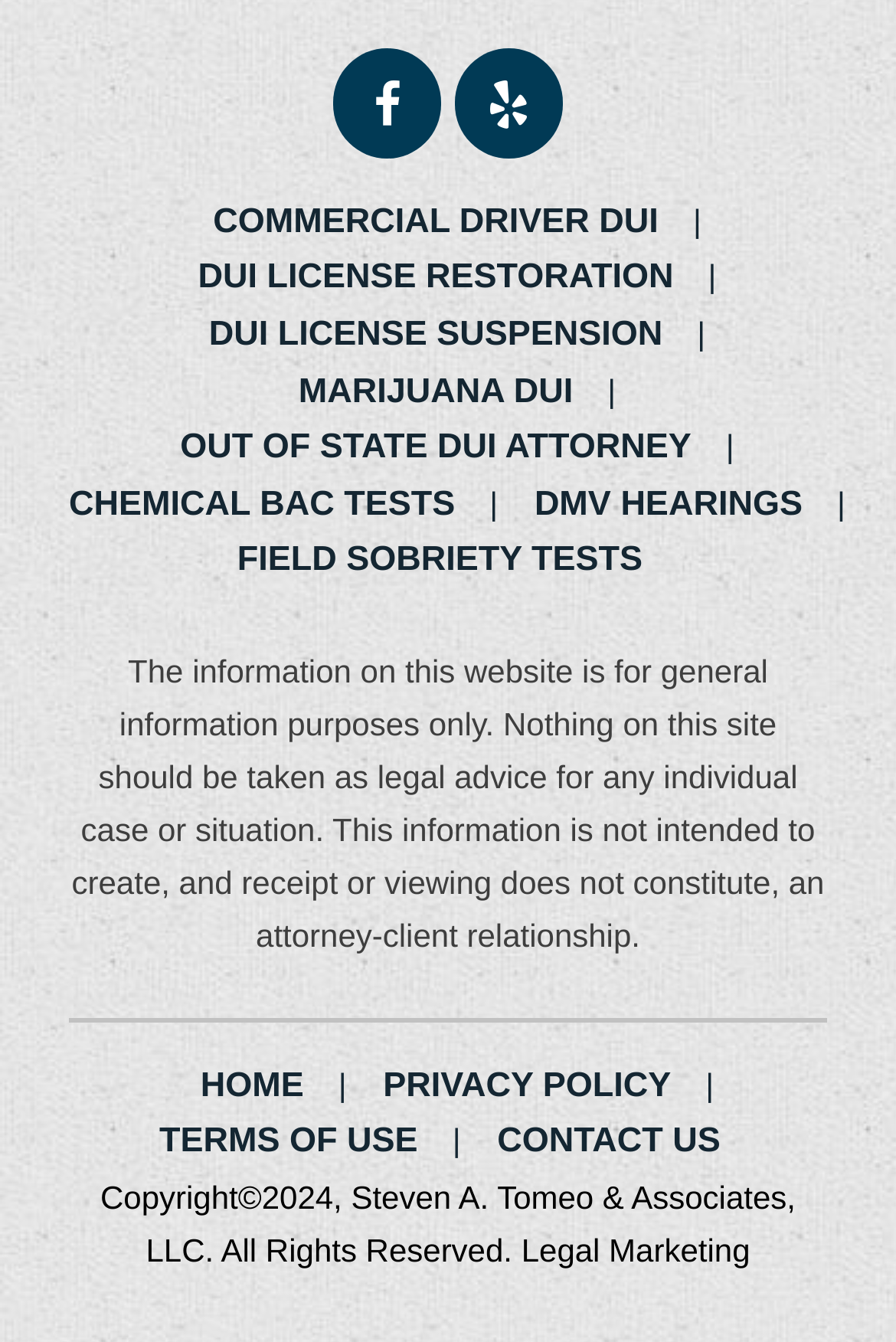What is the topic of the first link on the webpage?
Give a detailed and exhaustive answer to the question.

The first link on the webpage is 'COMMERCIAL DRIVER DUI', which suggests that the topic of this link is related to commercial driver DUI cases.